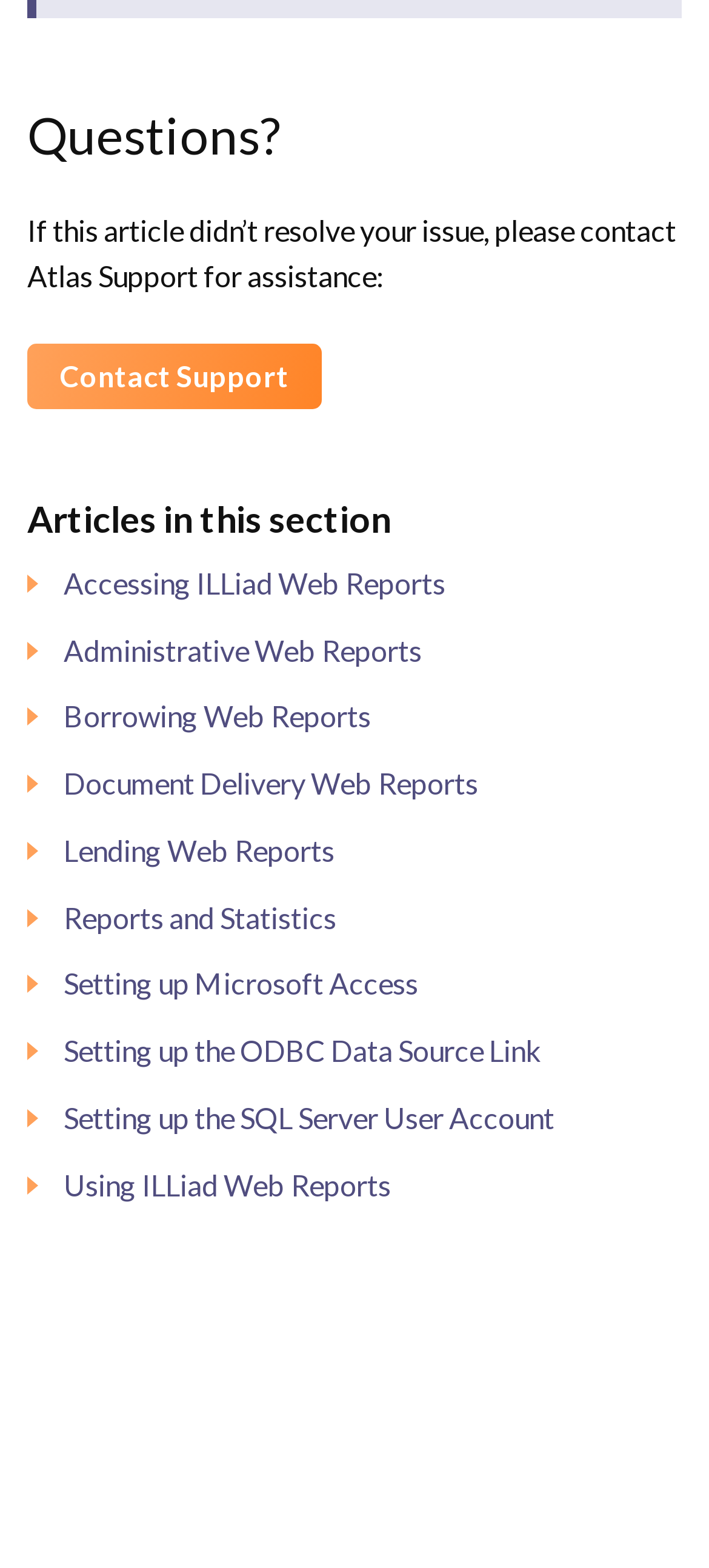Identify the coordinates of the bounding box for the element that must be clicked to accomplish the instruction: "Access ILLiad Web Reports".

[0.038, 0.36, 0.628, 0.384]